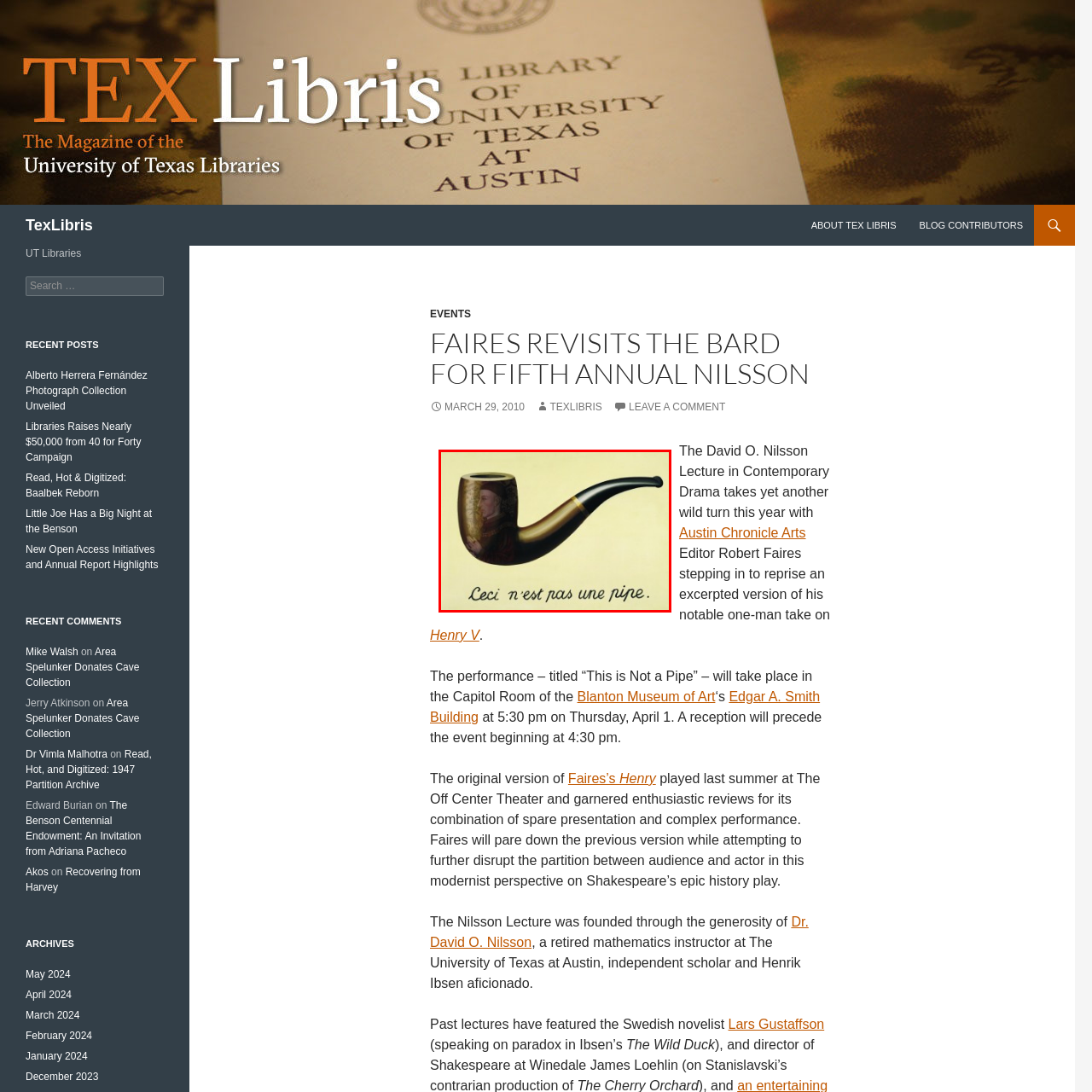Study the image inside the red outline, What is the historical figure suggested by the visual element? 
Respond with a brief word or phrase.

Not specified